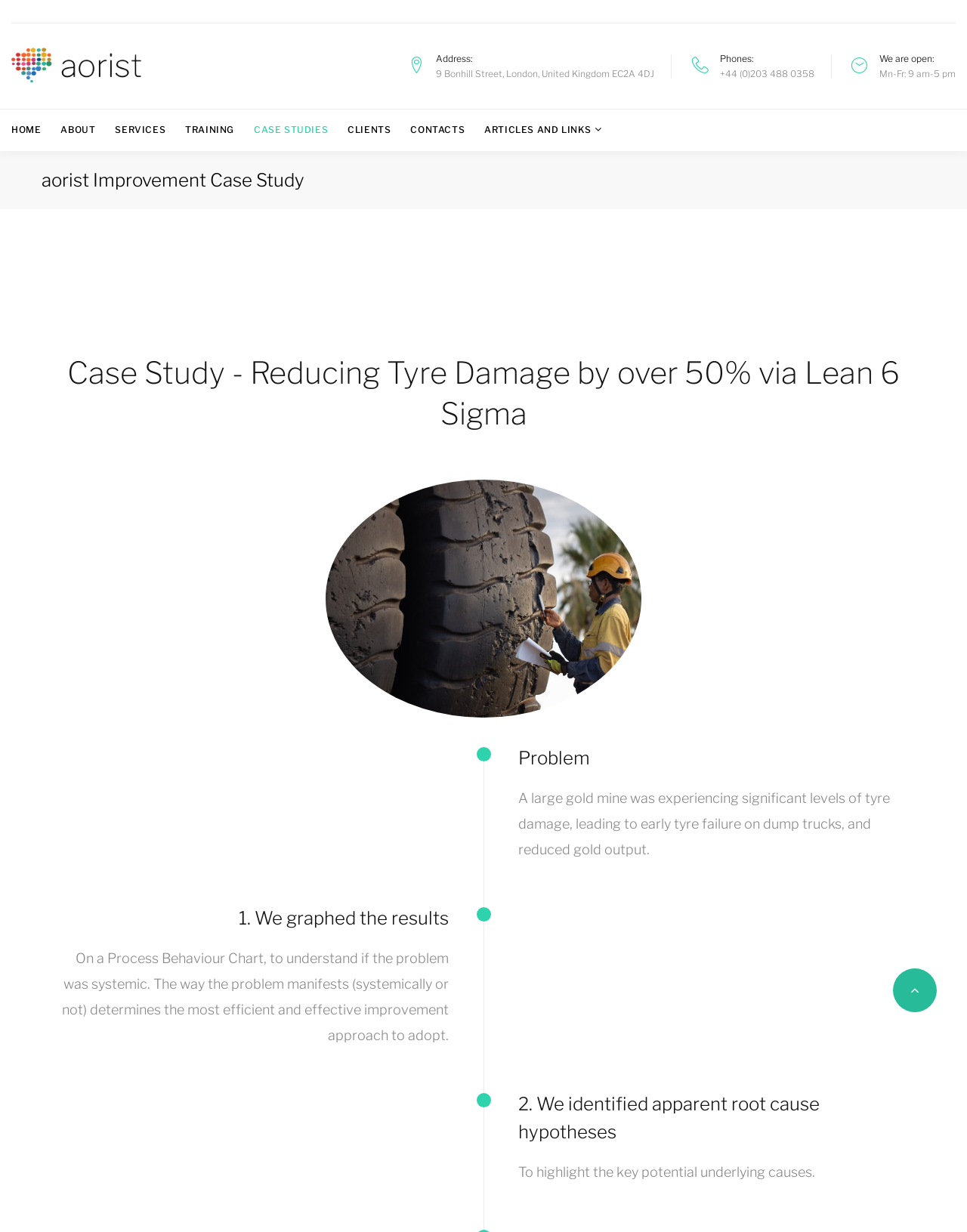Generate a detailed explanation of the webpage's features and information.

The webpage is a case study on Lean improvement, with a focus on reducing tyre damage by over 50% via Lean 6 Sigma. At the top left, there is a navigation menu with links to different sections of the website, including "HOME", "ABOUT", "SERVICES", and others. 

Below the navigation menu, there is a brief description of the case study, titled "aorist Improvement Case Study". 

The main content of the webpage is divided into sections, with headings such as "Case Study - Reducing Tyre Damage by over 50% via Lean 6 Sigma", "Problem", "1. We graphed the results", and "2. We identified apparent root cause hypotheses". 

The "Problem" section describes the issue of tyre damage at a large gold mine, leading to early tyre failure and reduced gold output. 

The subsequent sections, "1. We graphed the results" and "2. We identified apparent root cause hypotheses", explain the steps taken to address the problem, including graphing the results to understand the systemic nature of the issue and identifying potential underlying causes. 

On the right side of the webpage, there are three description lists, each containing a term and a detail. The first list has the term "Address" and the detail "9 Bonhill Street, London, United Kingdom EC2A 4DJ". The second list has the term "Phones" and the detail "+44 (0)203 488 0358". The third list has the term "We are open" and the detail "Mn-Fr: 9 am-5 pm". 

At the bottom right of the webpage, there is a small icon, represented by the Unicode character "\uf106".